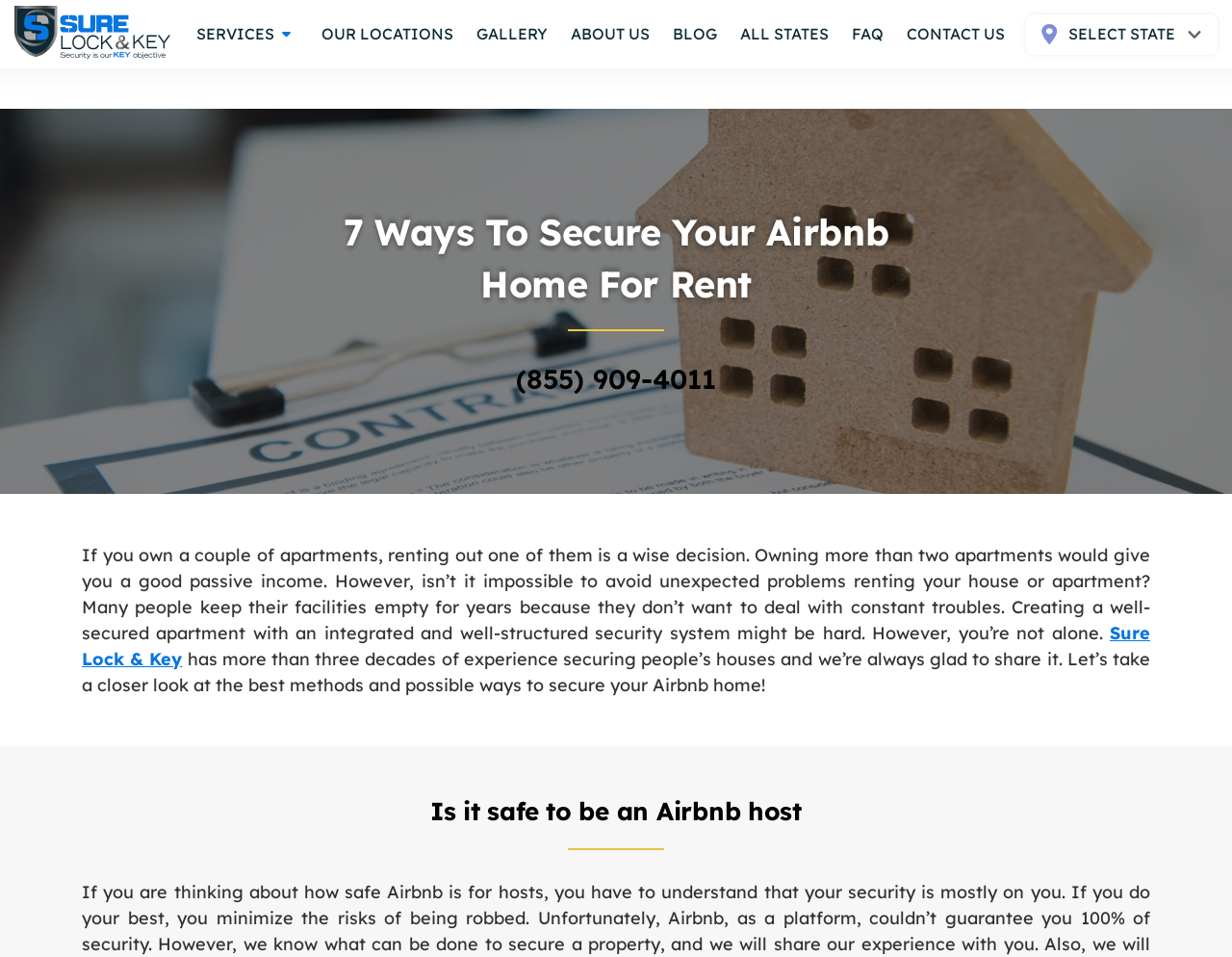Show the bounding box coordinates for the element that needs to be clicked to execute the following instruction: "Call the phone number". Provide the coordinates in the form of four float numbers between 0 and 1, i.e., [left, top, right, bottom].

[0.419, 0.378, 0.581, 0.413]